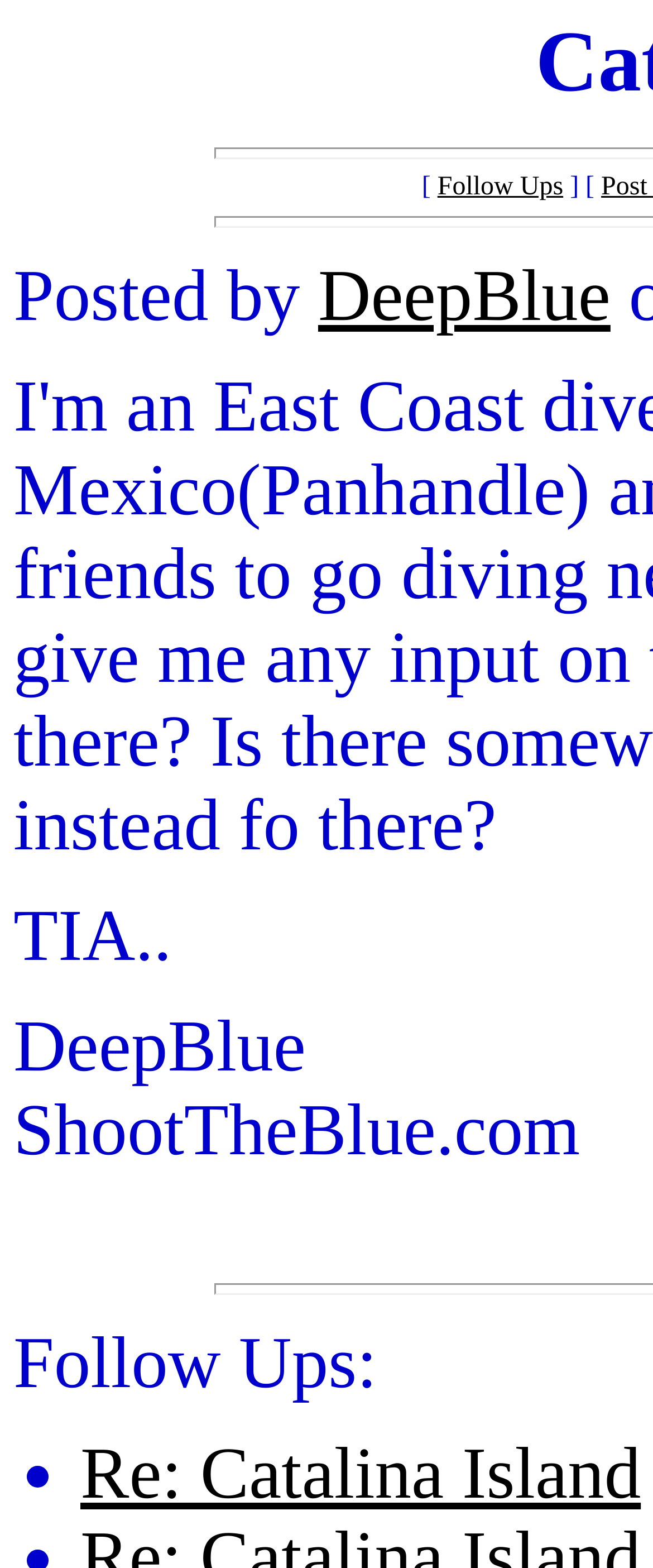Provide a short answer using a single word or phrase for the following question: 
What is the topic of the follow-up discussion?

Catalina Island